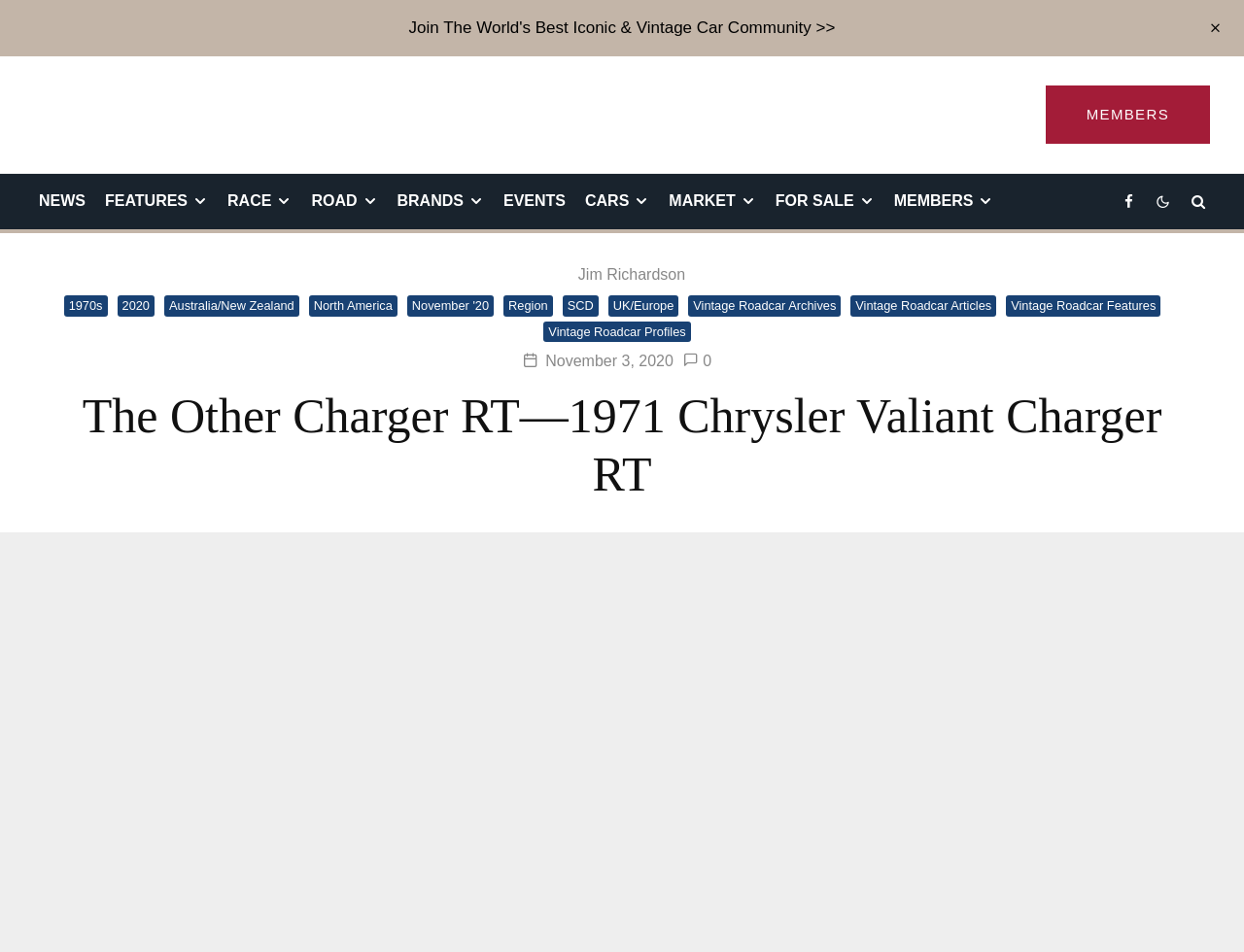What is the date of the article?
Based on the visual information, provide a detailed and comprehensive answer.

The question can be answered by looking at the time element, which displays the date 'November 3, 2020'. This element is located below the image and above the links to related articles.